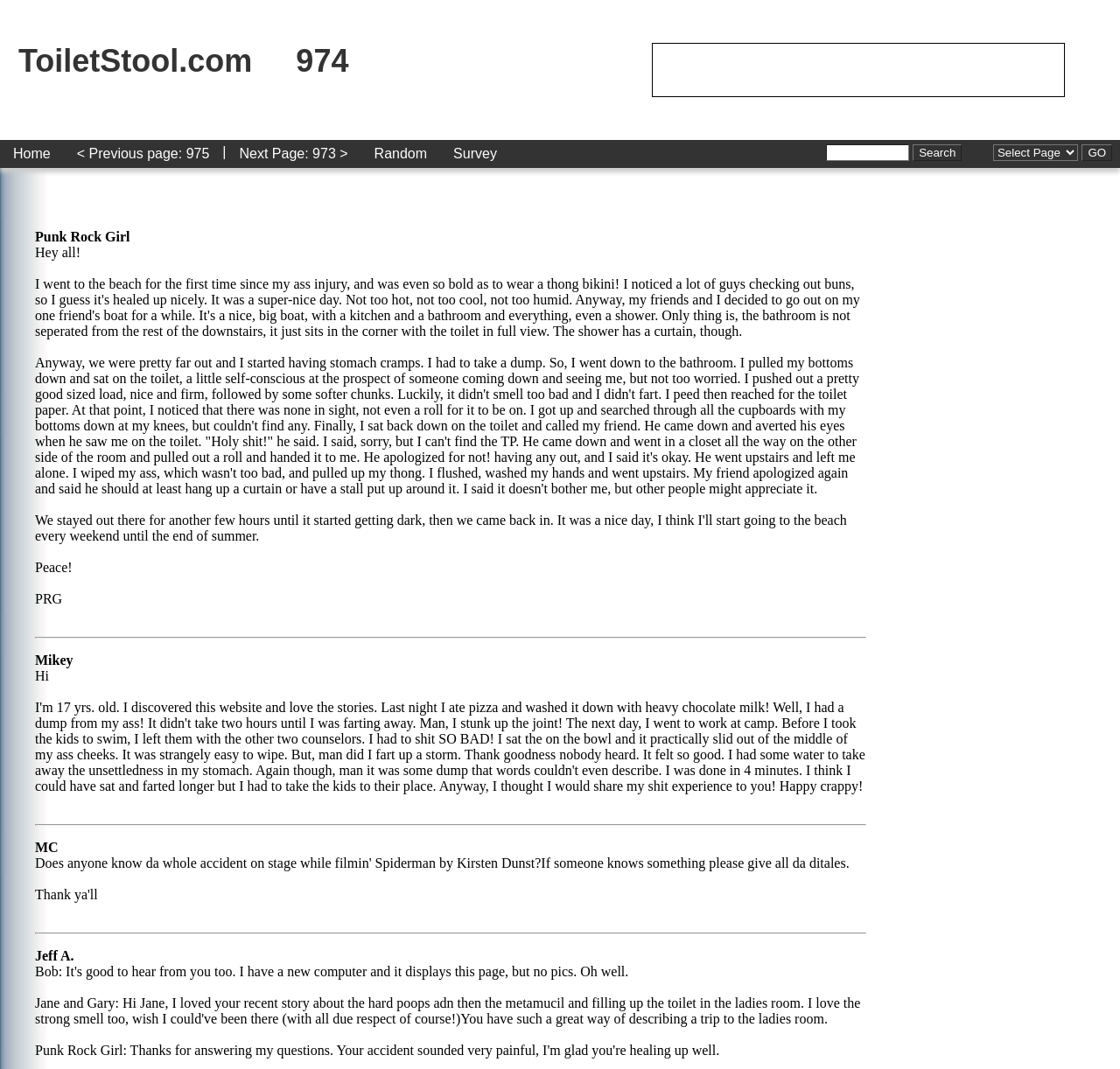What is the purpose of the button 'GO'?
Look at the screenshot and respond with a single word or phrase.

To submit a search query